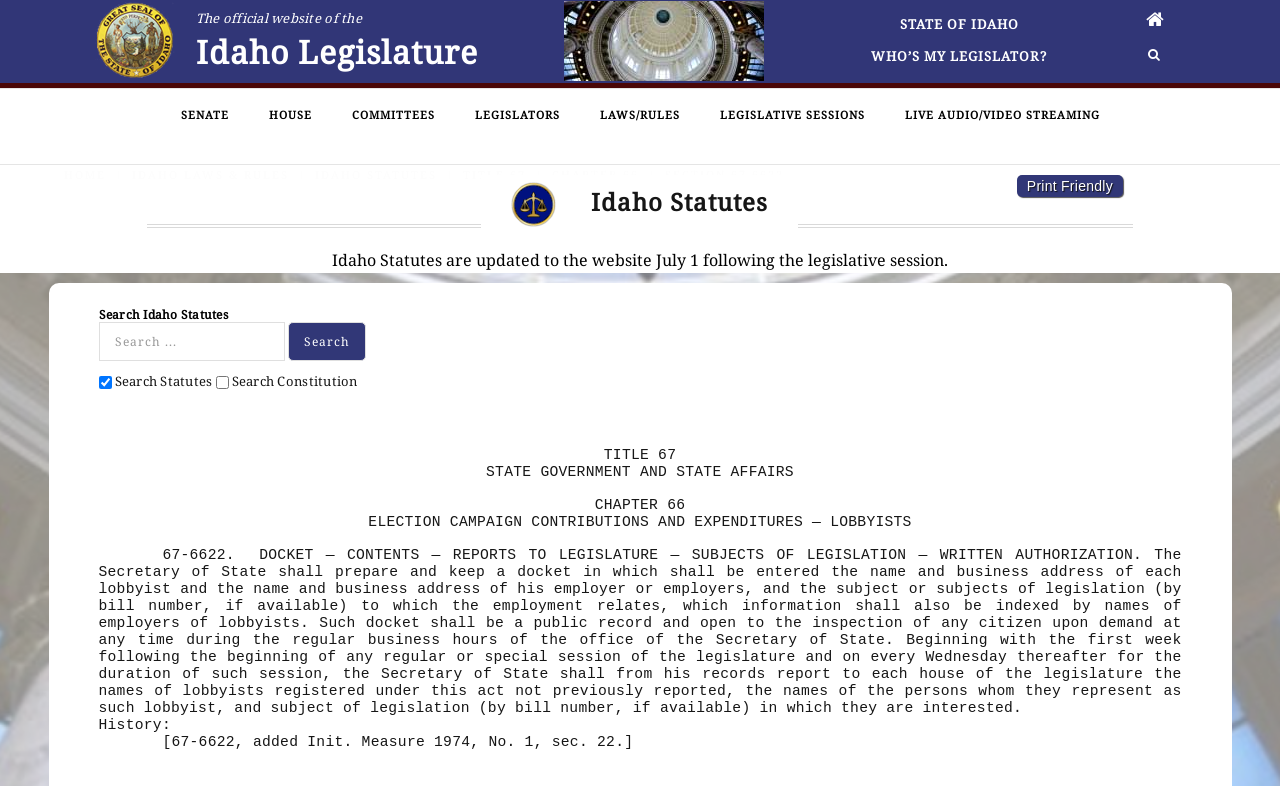What is the name of the chapter?
Provide an in-depth and detailed explanation in response to the question.

I found the name of the chapter by looking at the StaticText element with the text 'CHAPTER 66' located at [0.465, 0.633, 0.535, 0.653].